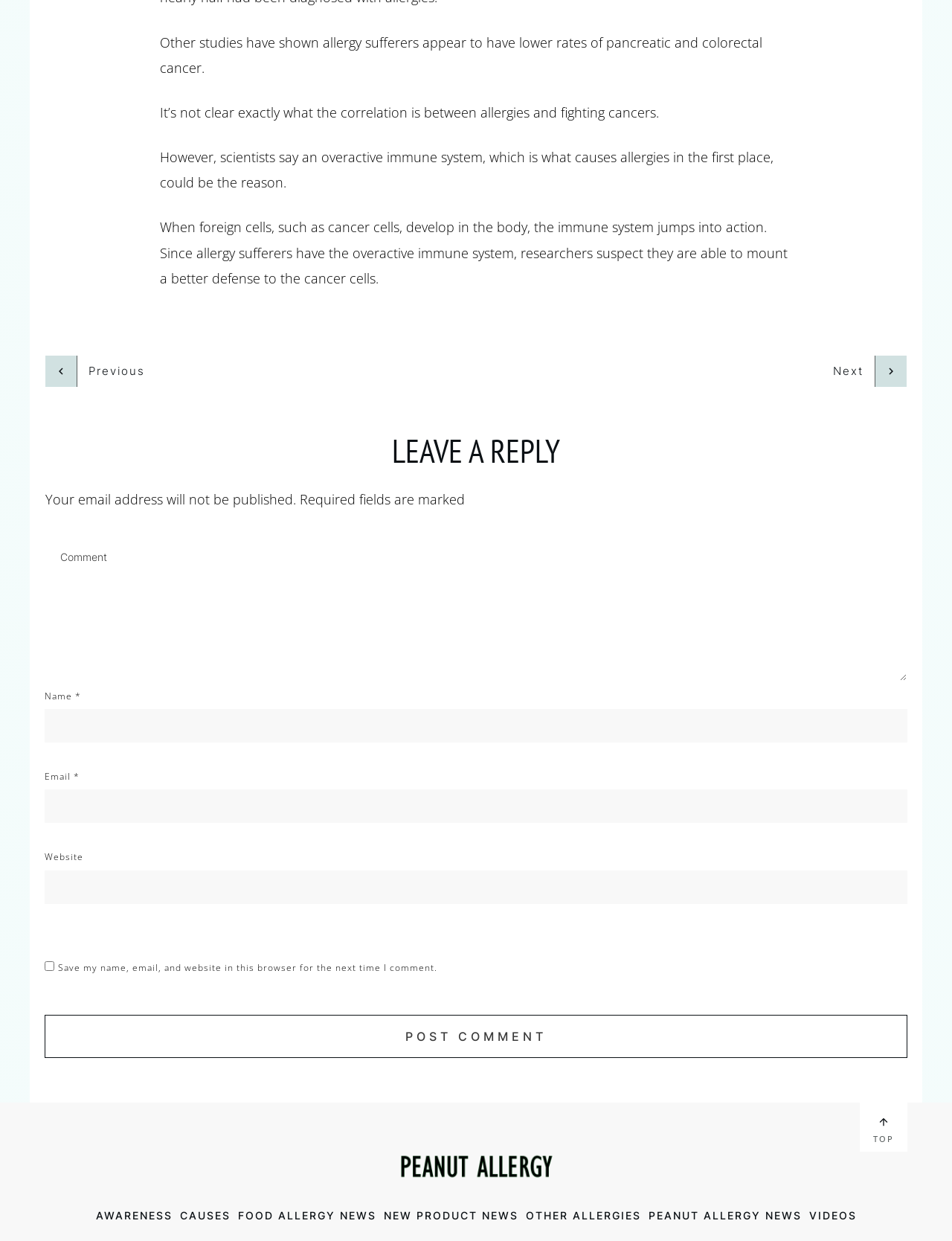Provide the bounding box coordinates of the HTML element this sentence describes: "parent_node: Name * name="author"". The bounding box coordinates consist of four float numbers between 0 and 1, i.e., [left, top, right, bottom].

[0.047, 0.571, 0.953, 0.598]